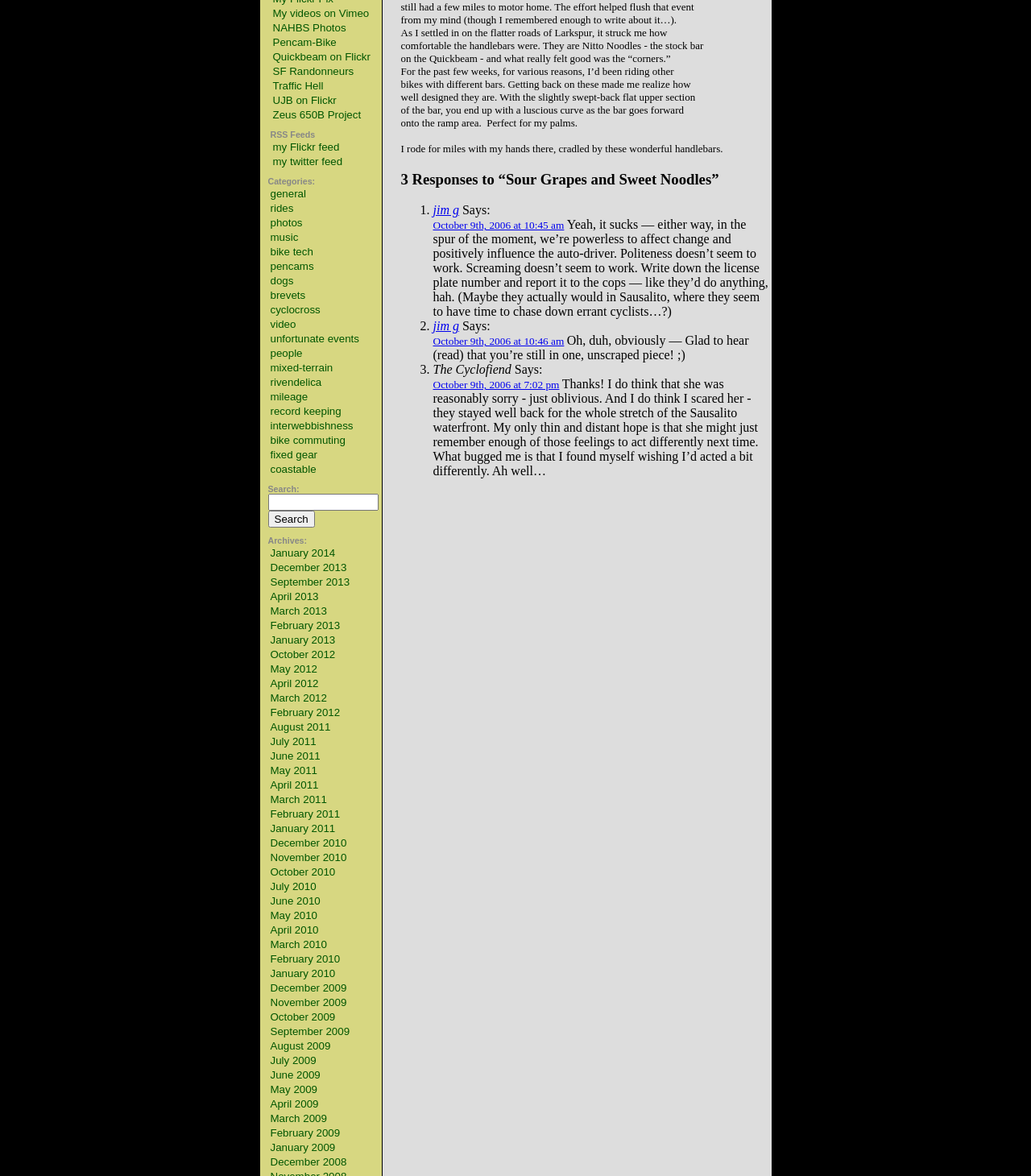How many categories are there?
Answer with a single word or phrase, using the screenshot for reference.

21